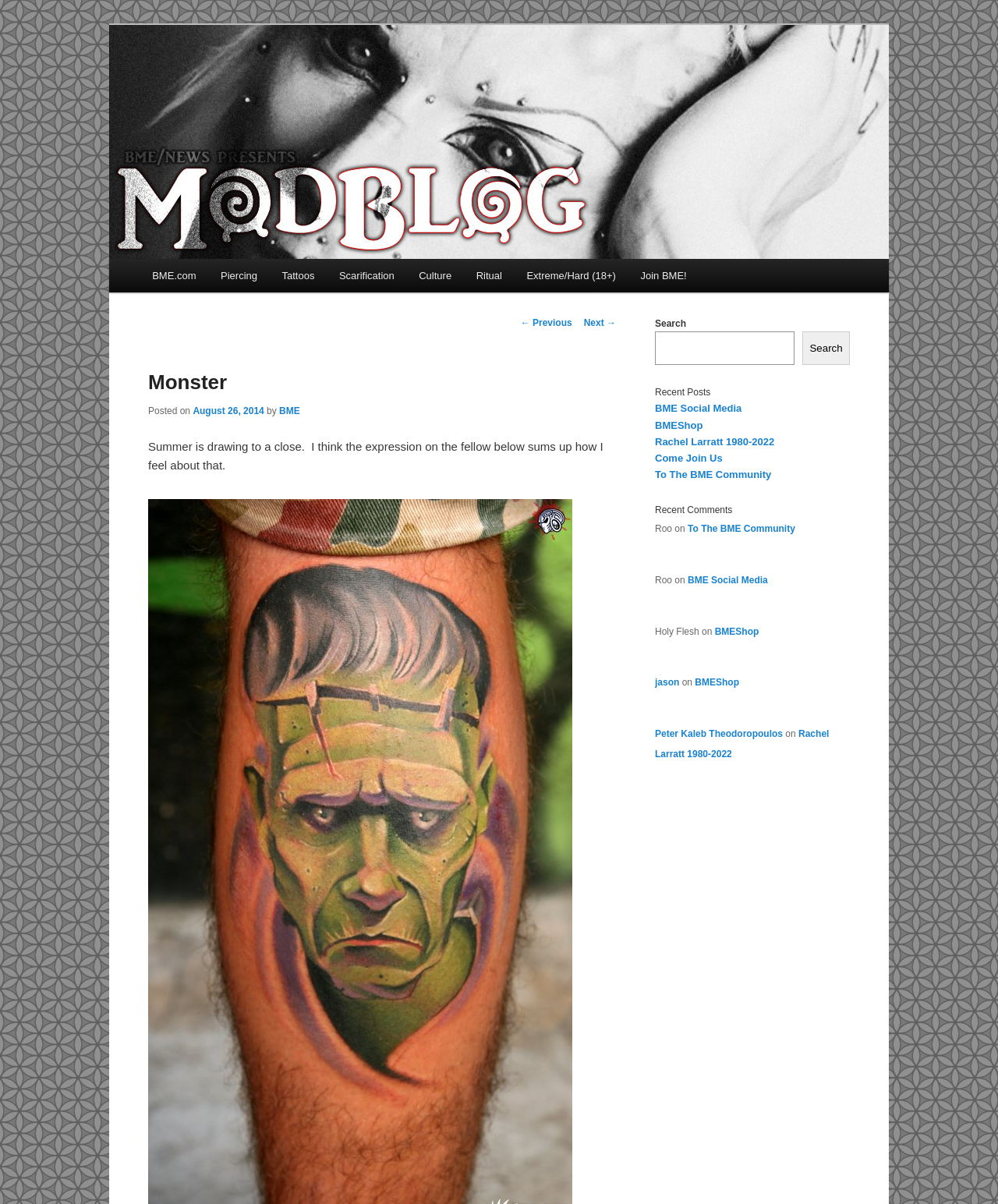Can you specify the bounding box coordinates of the area that needs to be clicked to fulfill the following instruction: "Check the date of the article"?

None